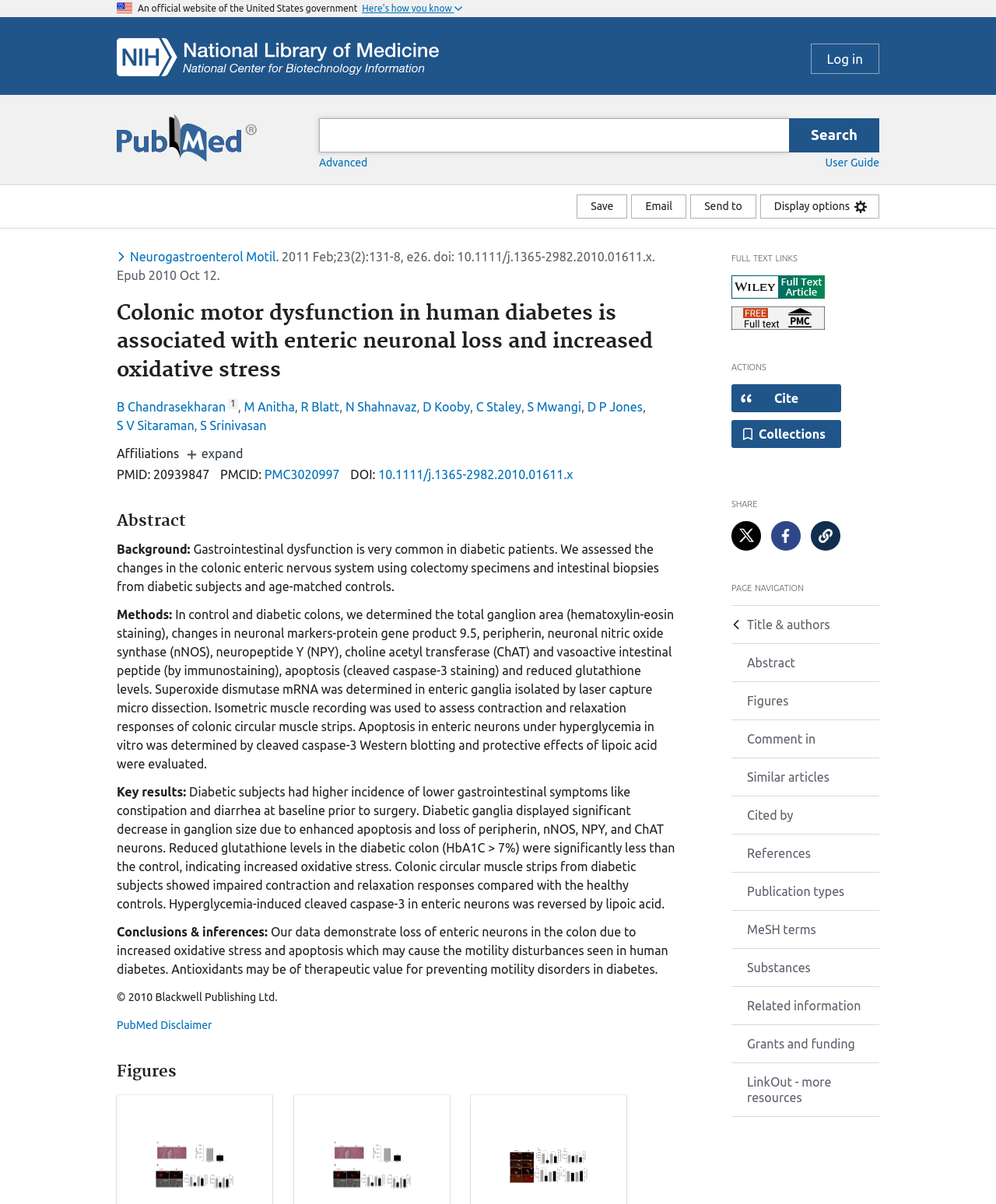What is the DOI of the article?
Please give a detailed answer to the question using the information shown in the image.

The DOI of the article is provided below the title, which is 10.1111/j.1365-2982.2010.01611.x, and it is a unique identifier for the article.